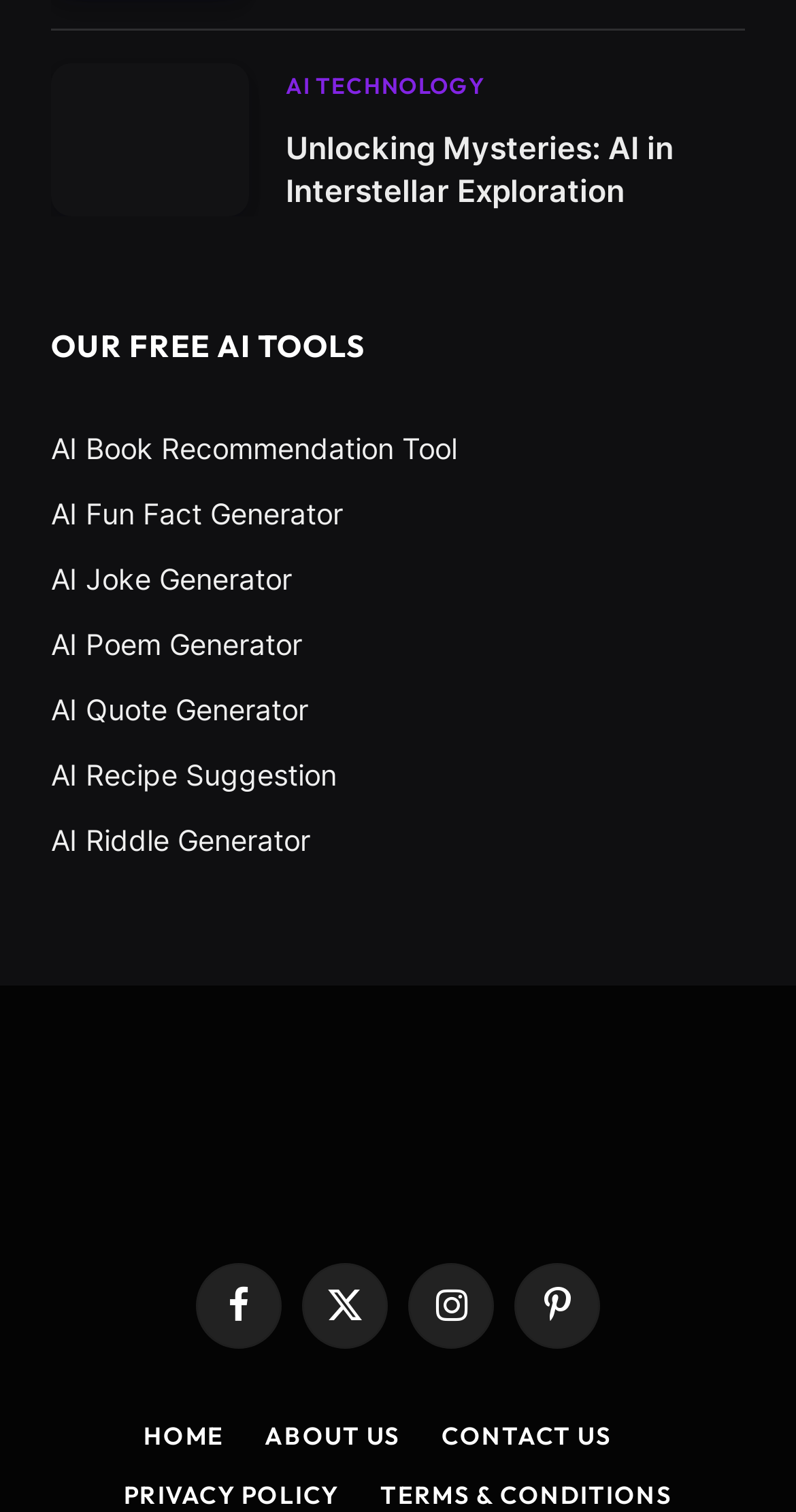How many AI tools are available for free?
Please provide a comprehensive and detailed answer to the question.

The number of free AI tools can be determined by counting the number of links under the heading 'OUR FREE AI TOOLS'. There are 7 links, namely 'AI Book Recommendation Tool', 'AI Fun Fact Generator', 'AI Joke Generator', 'AI Poem Generator', 'AI Quote Generator', 'AI Recipe Suggestion', and 'AI Riddle Generator'.